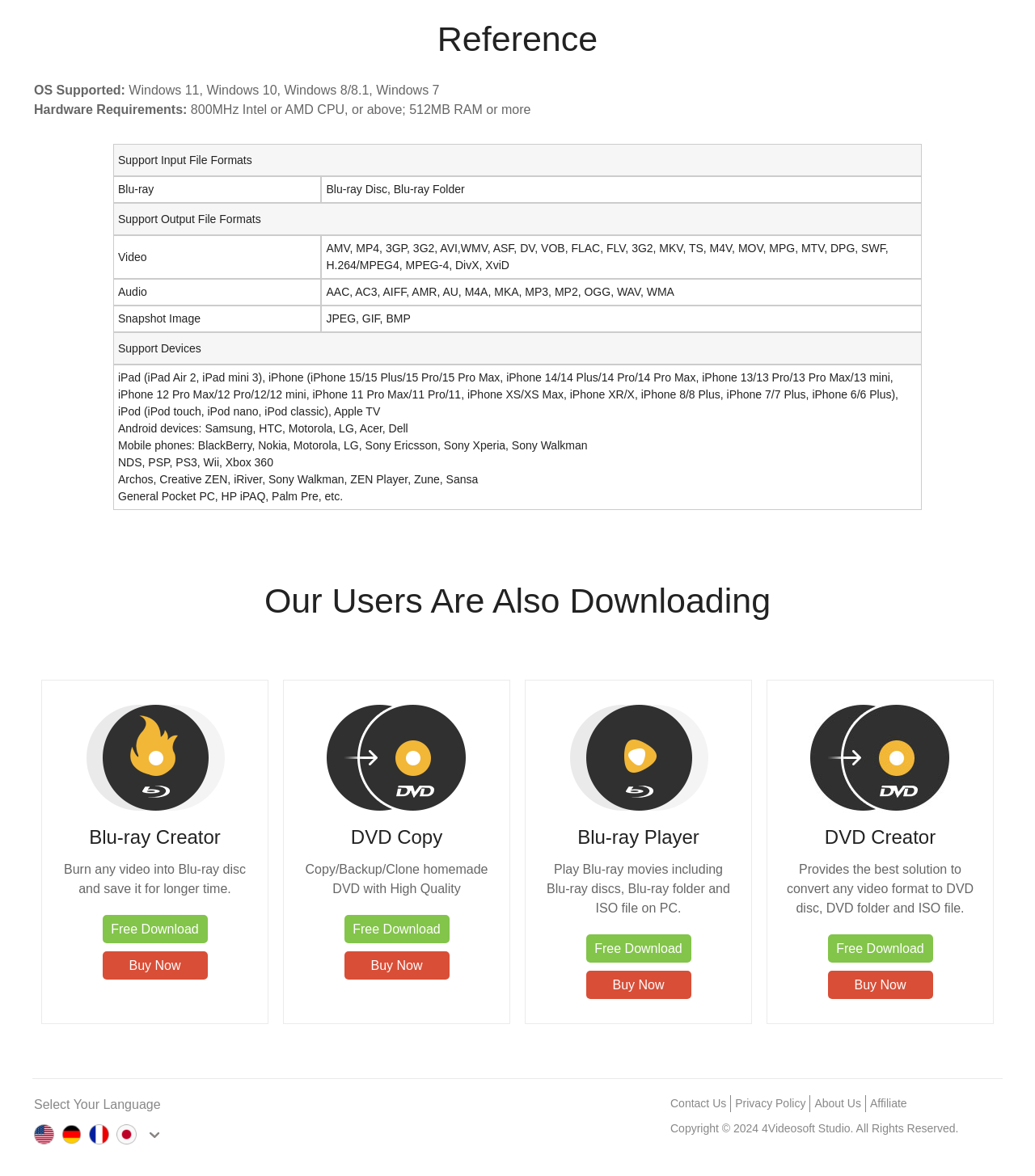Locate and provide the bounding box coordinates for the HTML element that matches this description: "Free Download".

[0.8, 0.794, 0.901, 0.818]